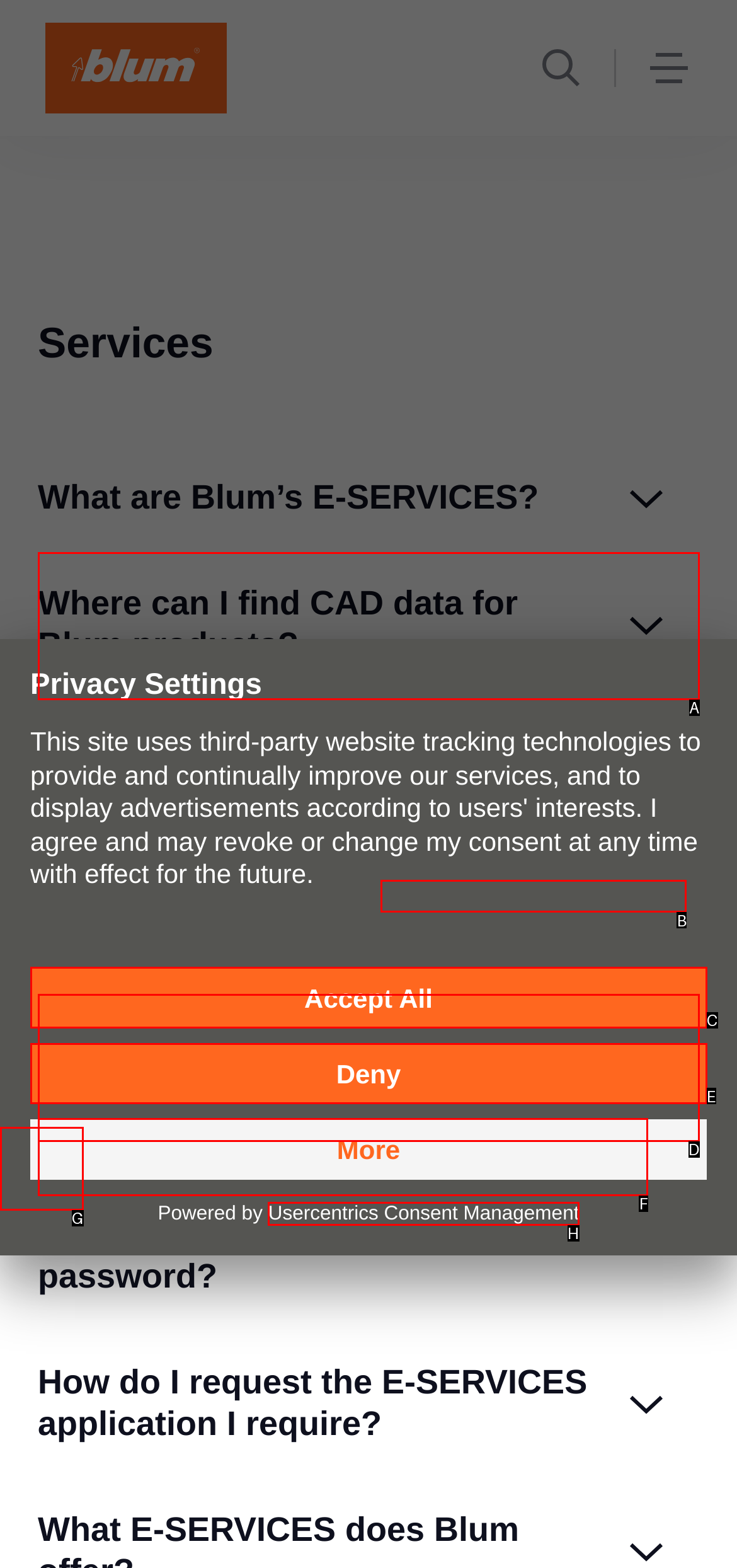From the given choices, identify the element that matches: Usercentrics Consent Management
Answer with the letter of the selected option.

H